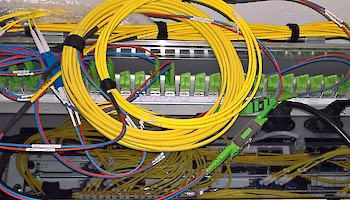Give a detailed account of the elements present in the image.

The image depicts a densely packed array of cables and connectors, showcasing a technical setup essential for timekeeping in sports events. A prominent feature is the thick yellow cables, which are likely fiber optic cables for high-speed data transmission, strategically organized around various green connectors. This setup appears to be part of the infrastructure utilized by the timekeeping team during events such as the Hahnenkamm Ski Race in Kitzbühel. The complexity of the wiring highlights the meticulous maintenance and regular monitoring that is crucial for monitoring athlete performances accurately, as emphasized by Hans and Manuel Gosch, who manage the technological aspects of the race. Their commitment to ensuring that the systems are fully operational before any training sessions underscores the importance of this technical configuration in facilitating smooth operations on race day.